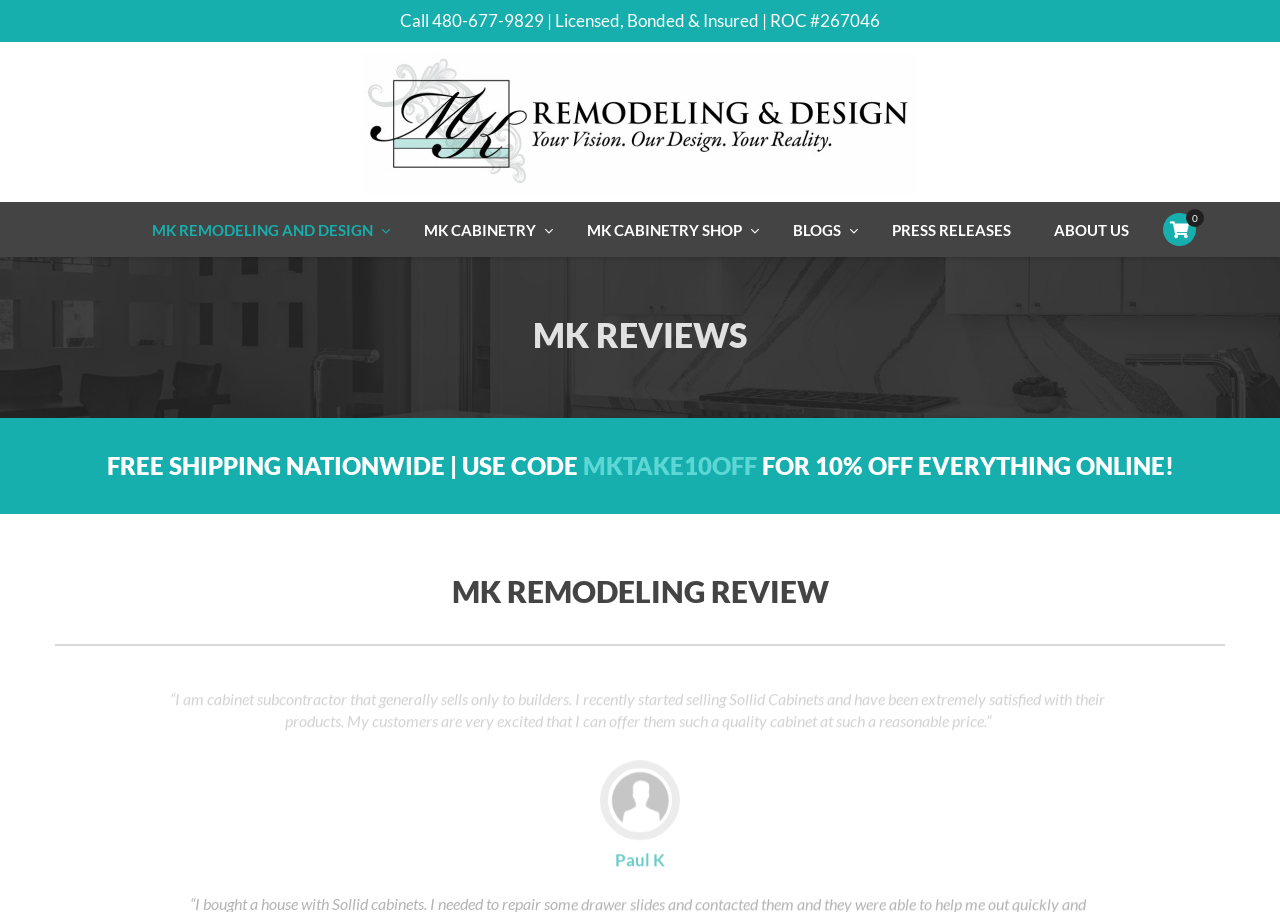Answer the following query with a single word or phrase:
What is the discount code for online purchases?

MKTAKE10OFF